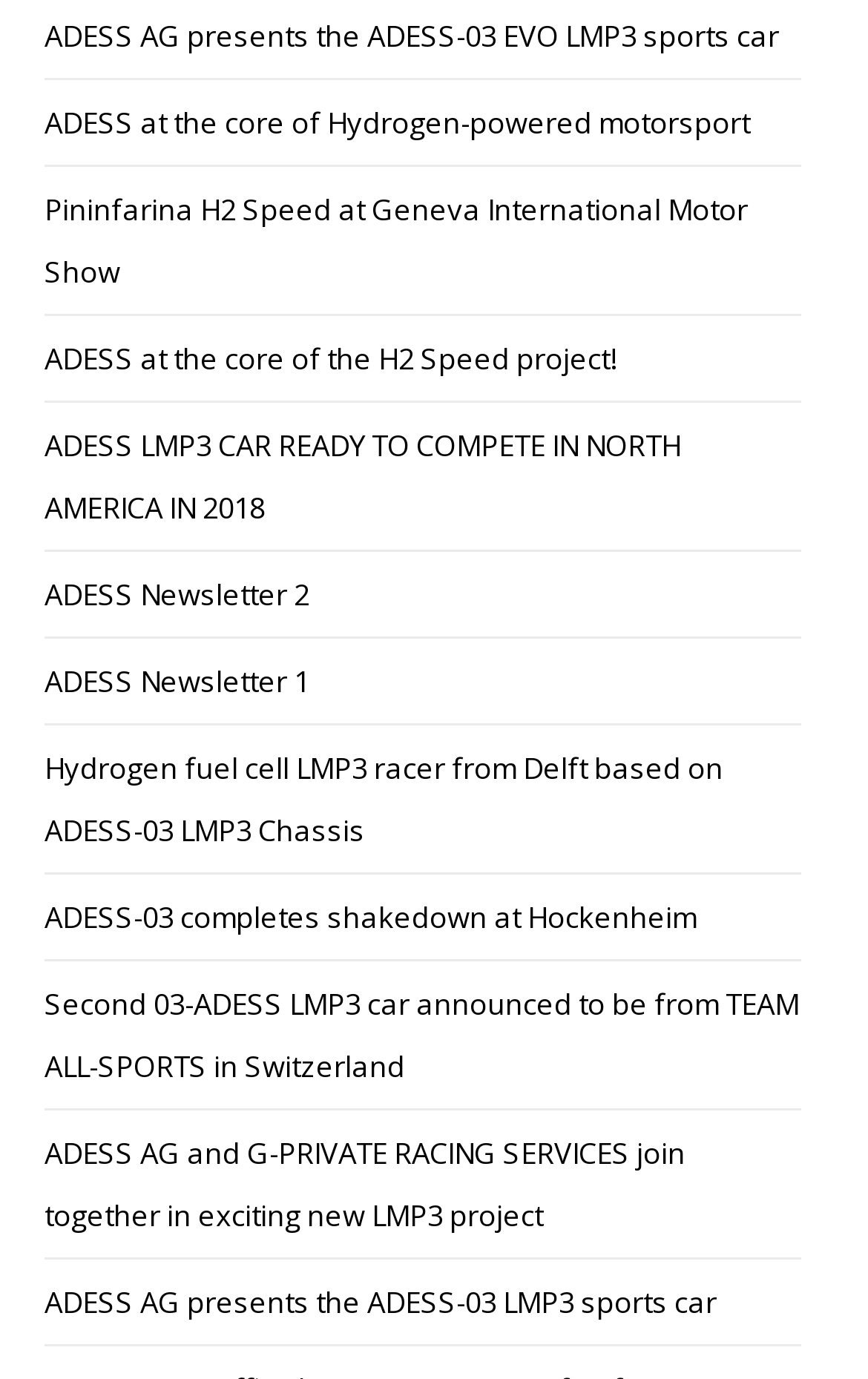Bounding box coordinates should be provided in the format (top-left x, top-left y, bottom-right x, bottom-right y) with all values between 0 and 1. Identify the bounding box for this UI element: ADESS Newsletter 1

[0.051, 0.479, 0.356, 0.508]